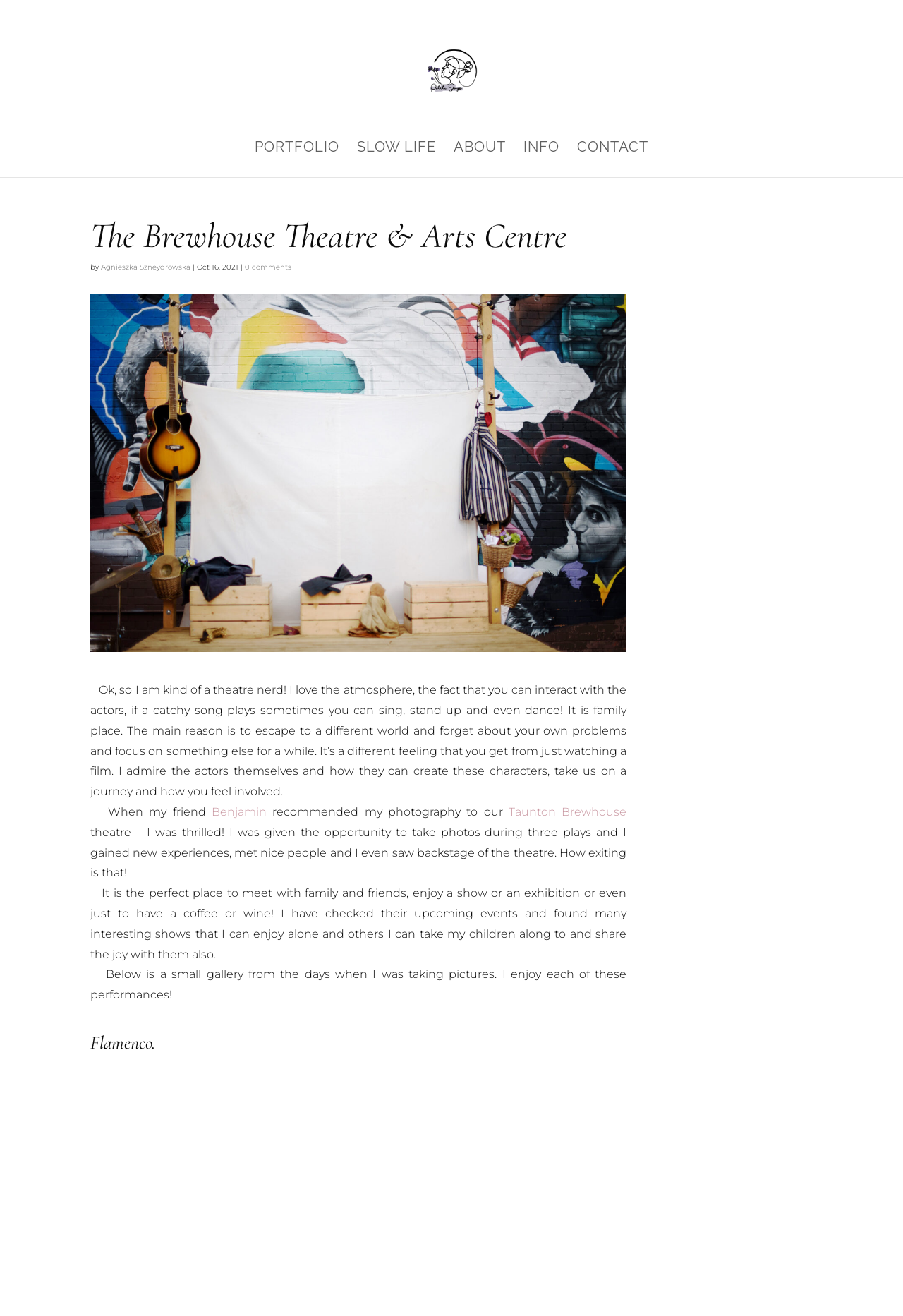What type of performance is mentioned in the heading?
Please analyze the image and answer the question with as much detail as possible.

The heading 'Flamenco.' is located near the bottom of the page, indicating that the type of performance mentioned is Flamenco.